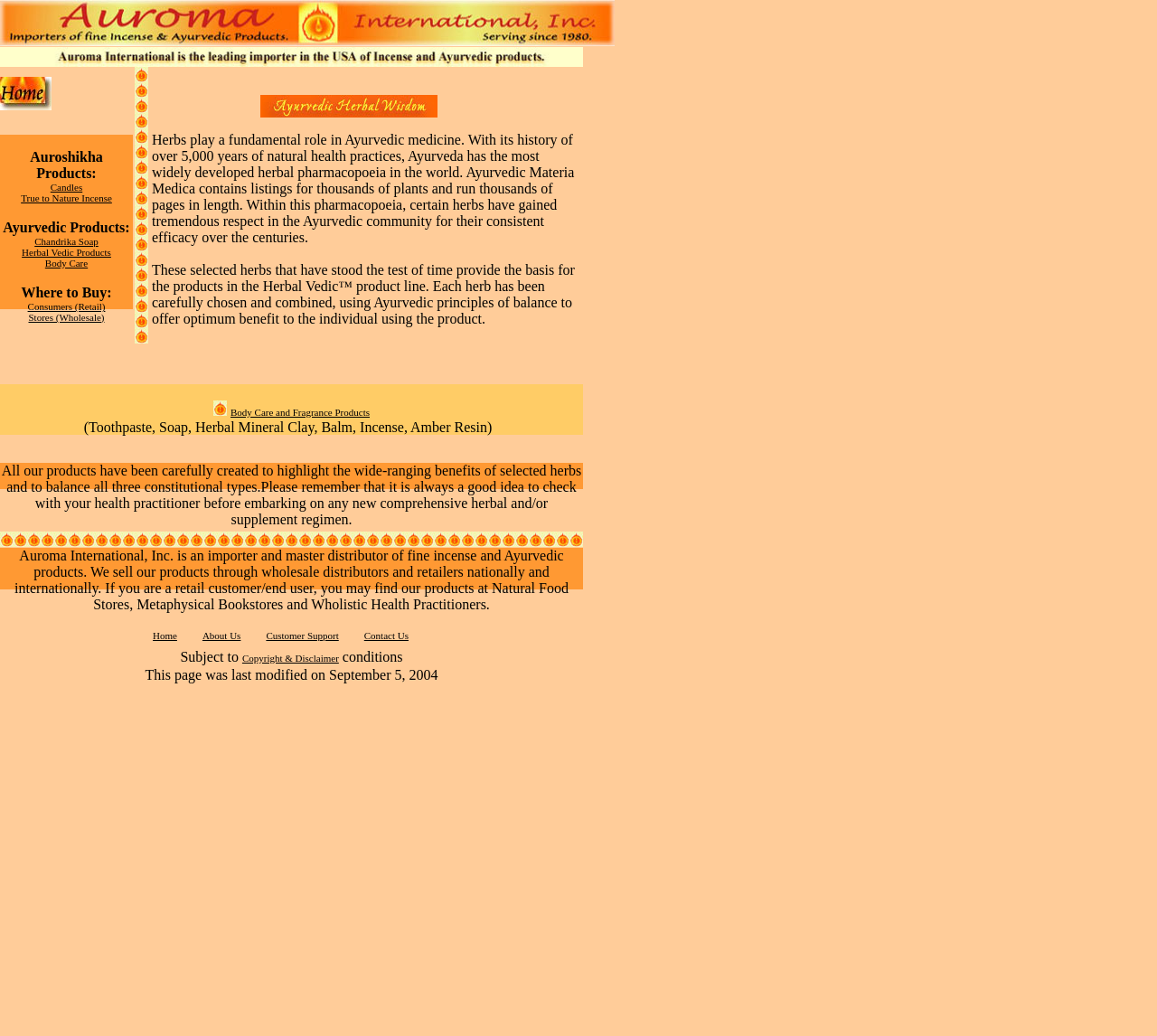Show the bounding box coordinates for the HTML element described as: "Body Care and Fragrance Products".

[0.199, 0.393, 0.32, 0.403]